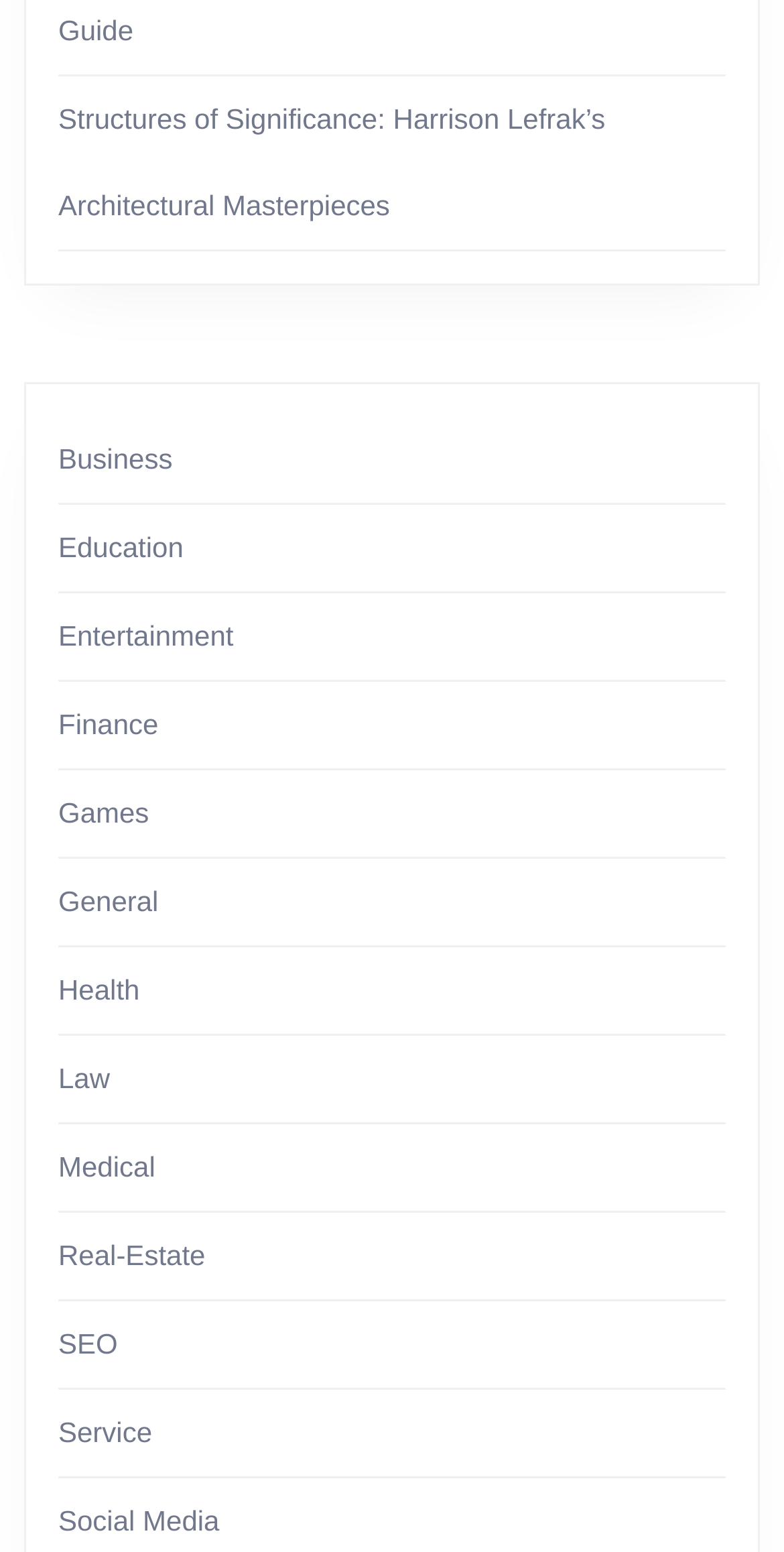Locate the bounding box of the UI element based on this description: "Social Media". Provide four float numbers between 0 and 1 as [left, top, right, bottom].

[0.074, 0.97, 0.28, 0.99]